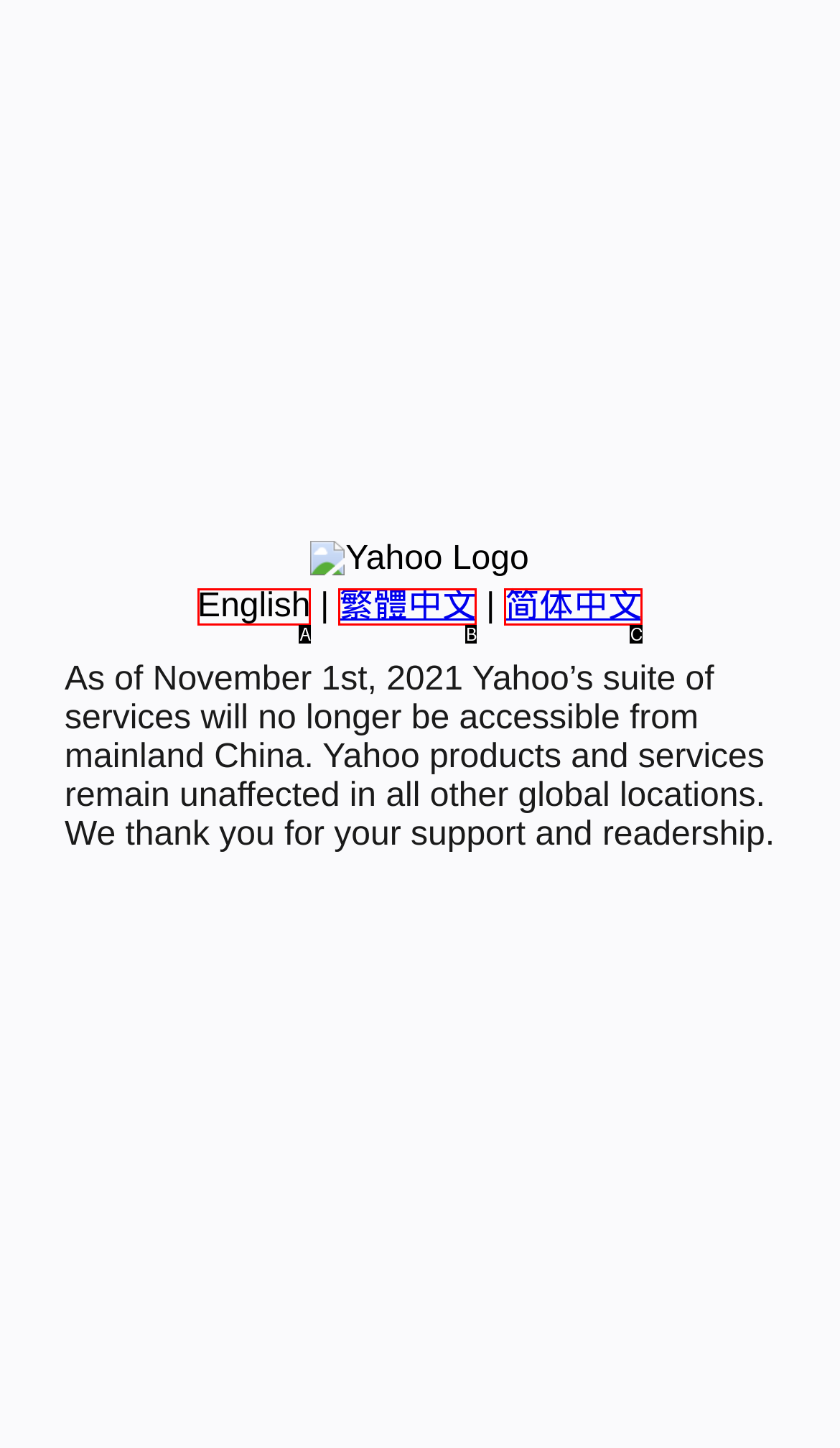Select the HTML element that matches the description: 繁體中文
Respond with the letter of the correct choice from the given options directly.

B